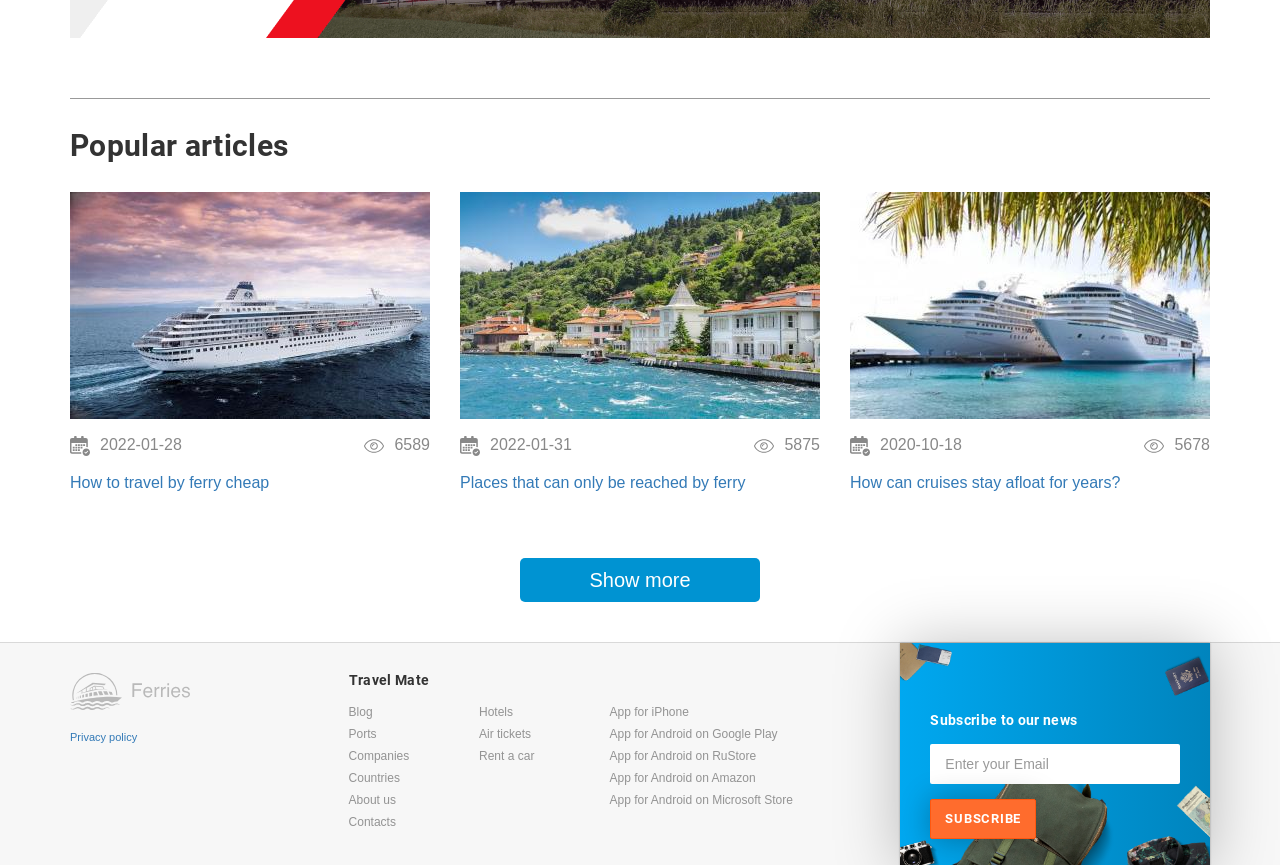How many views does the second article have?
Look at the screenshot and provide an in-depth answer.

The second article is 'Places that can only be reached by ferry' and its view count is displayed as '5875' next to the date '2022-01-31'.